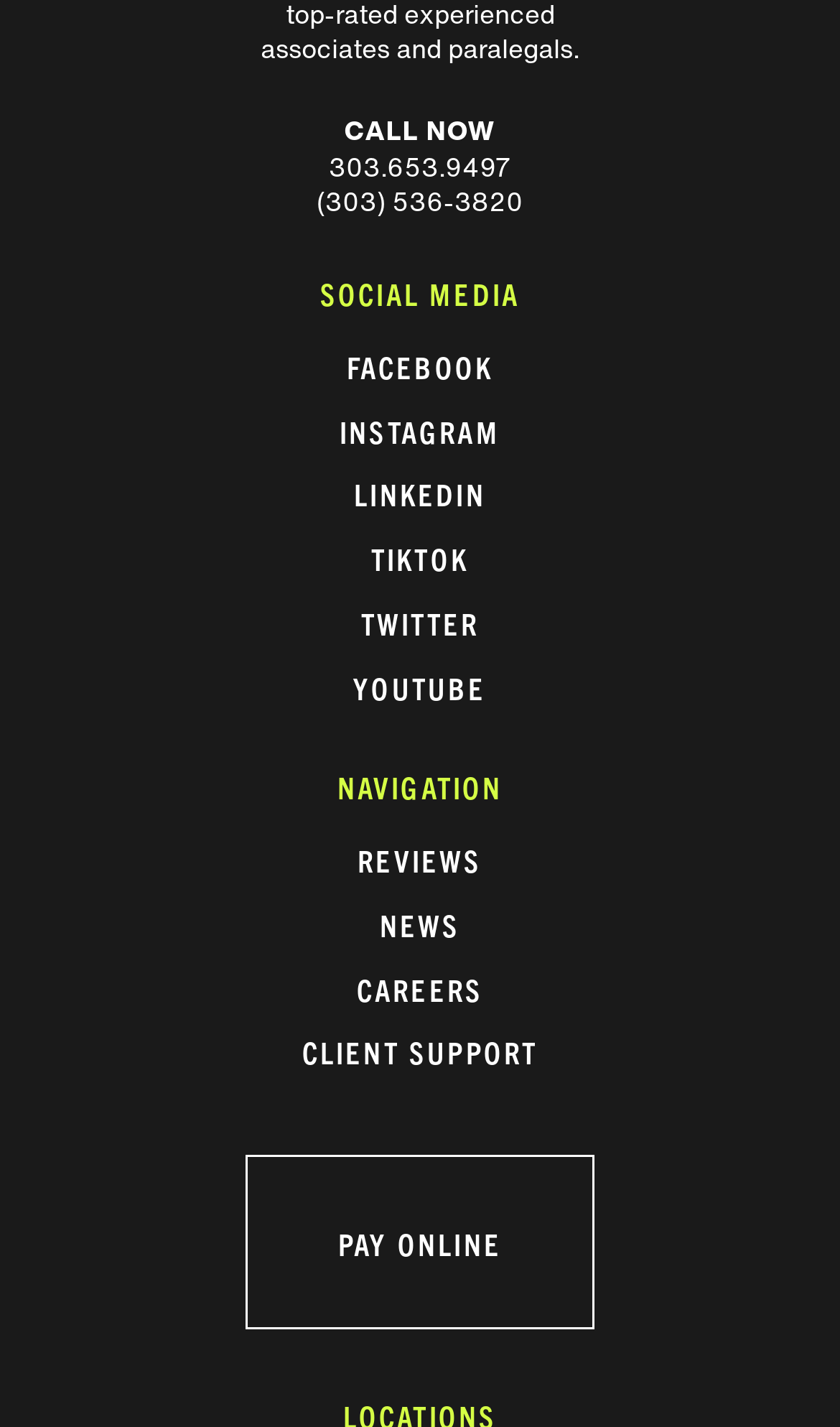Find and specify the bounding box coordinates that correspond to the clickable region for the instruction: "Visit Facebook".

[0.413, 0.287, 0.587, 0.315]